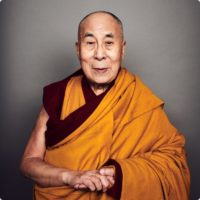What is the dominant color scheme of the Dalai Lama's robes?
Look at the image and respond to the question as thoroughly as possible.

According to the caption, the Dalai Lama is adorned in traditional monastic robes, which consist of a warm yellow and deep maroon color scheme, symbolic of Tibetan Buddhism.